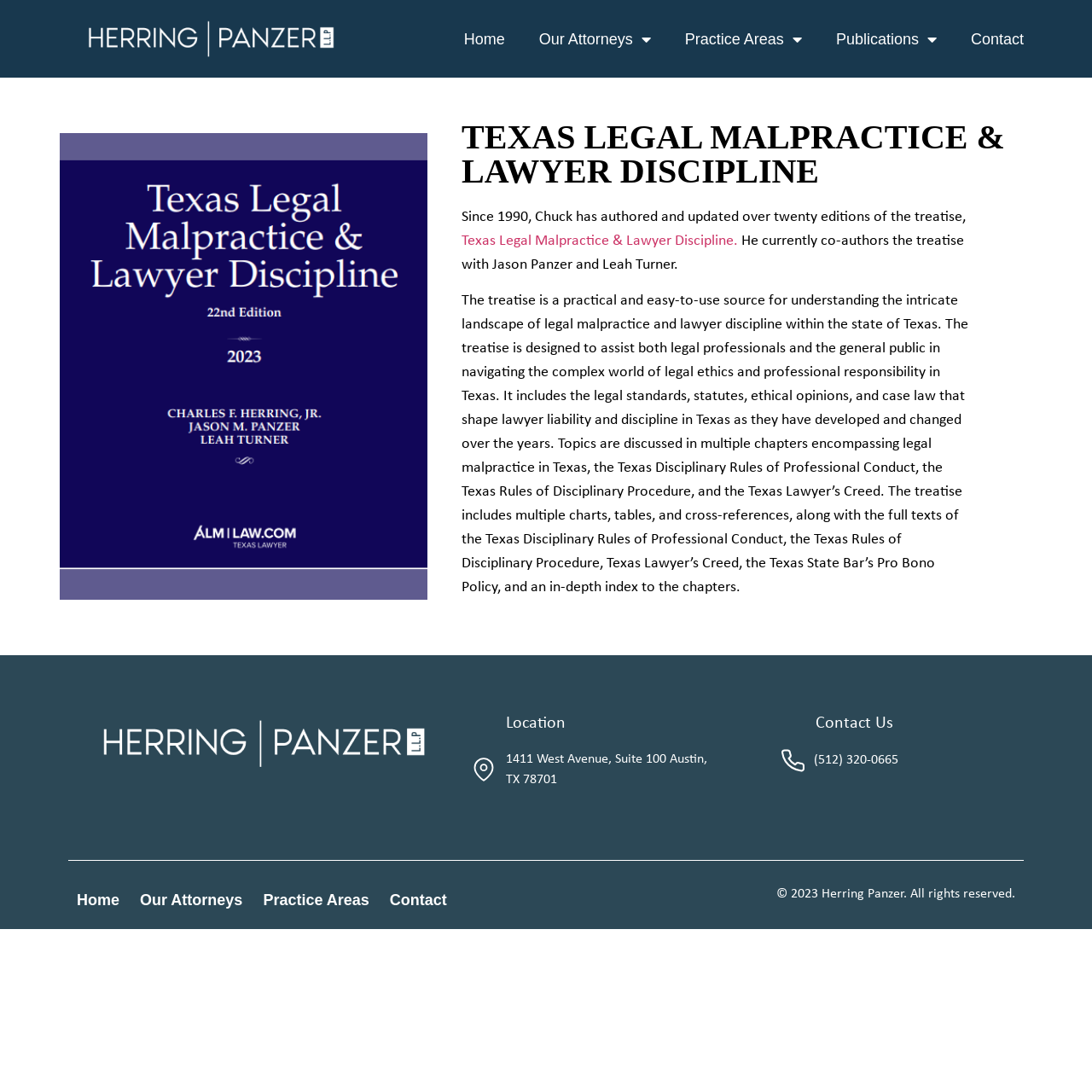What is the copyright year of the webpage?
Please provide a comprehensive answer based on the contents of the image.

I found the answer by looking at the bottom of the webpage, where the copyright notice '© 2023 Herring Panzer. All rights reserved.' is displayed, which indicates that the copyright year is 2023.